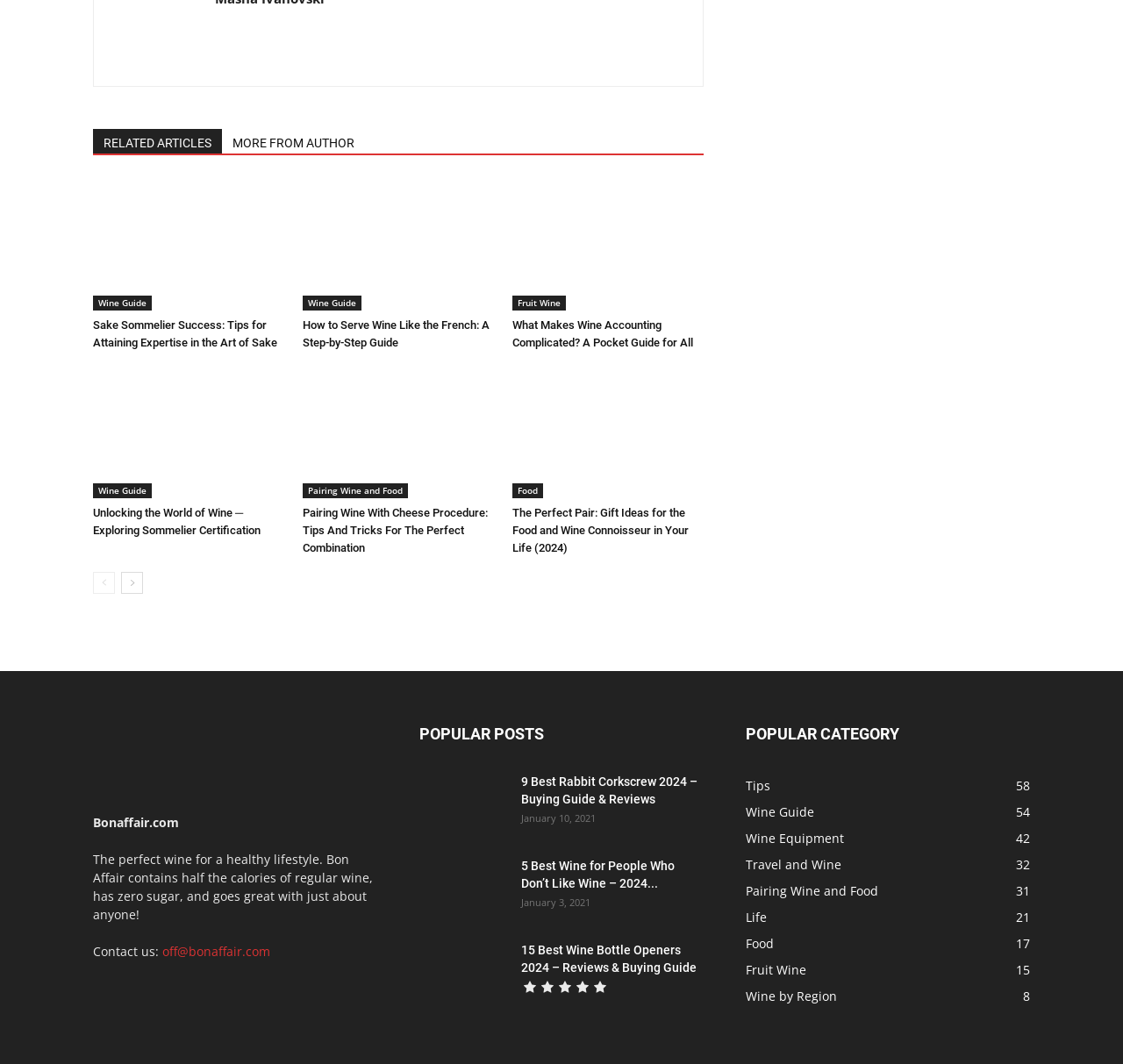Please locate the bounding box coordinates of the region I need to click to follow this instruction: "Browse 'Wine Guide'".

[0.083, 0.278, 0.135, 0.292]